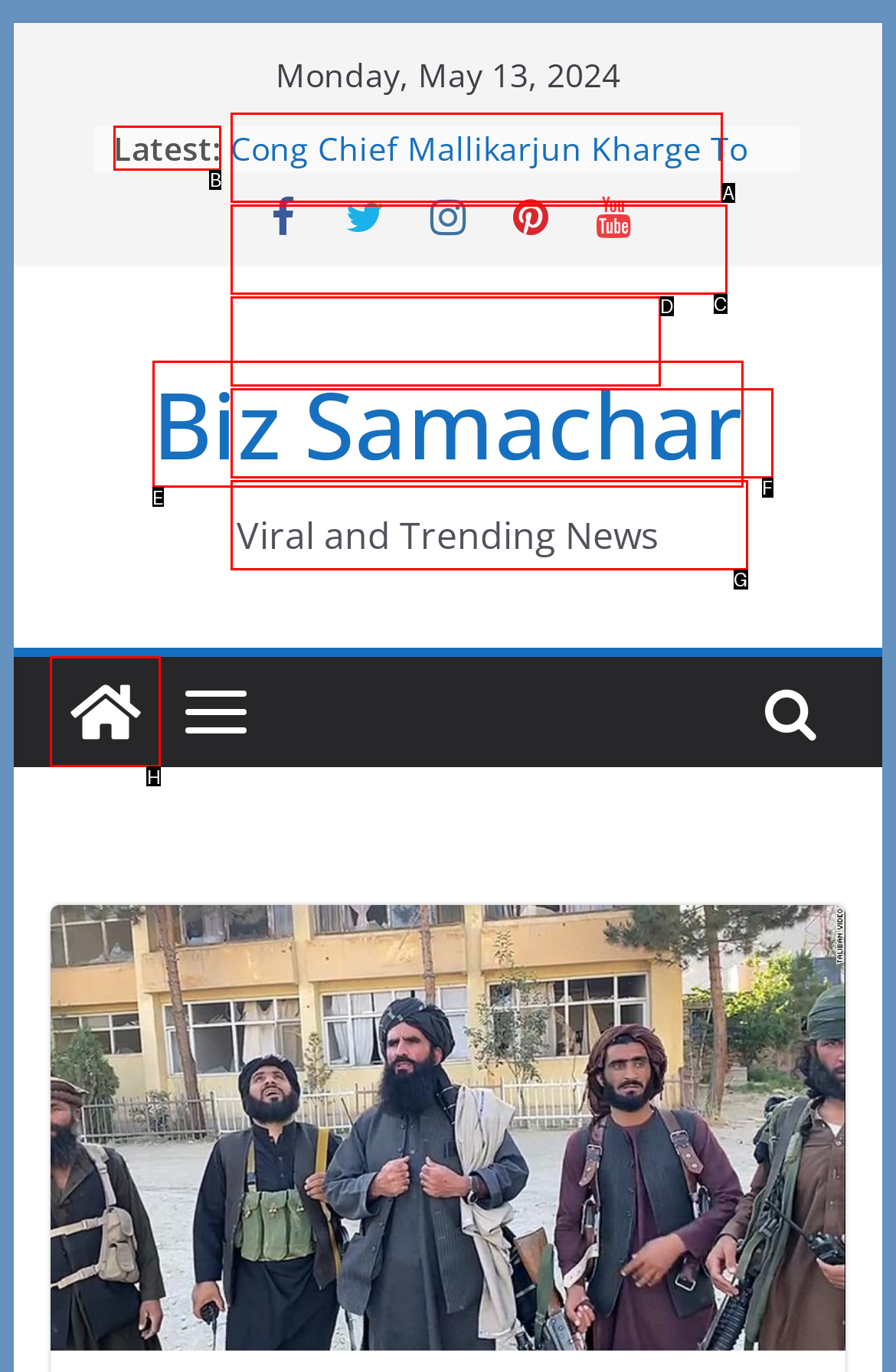Tell me which one HTML element I should click to complete the following task: Read the latest news Answer with the option's letter from the given choices directly.

B